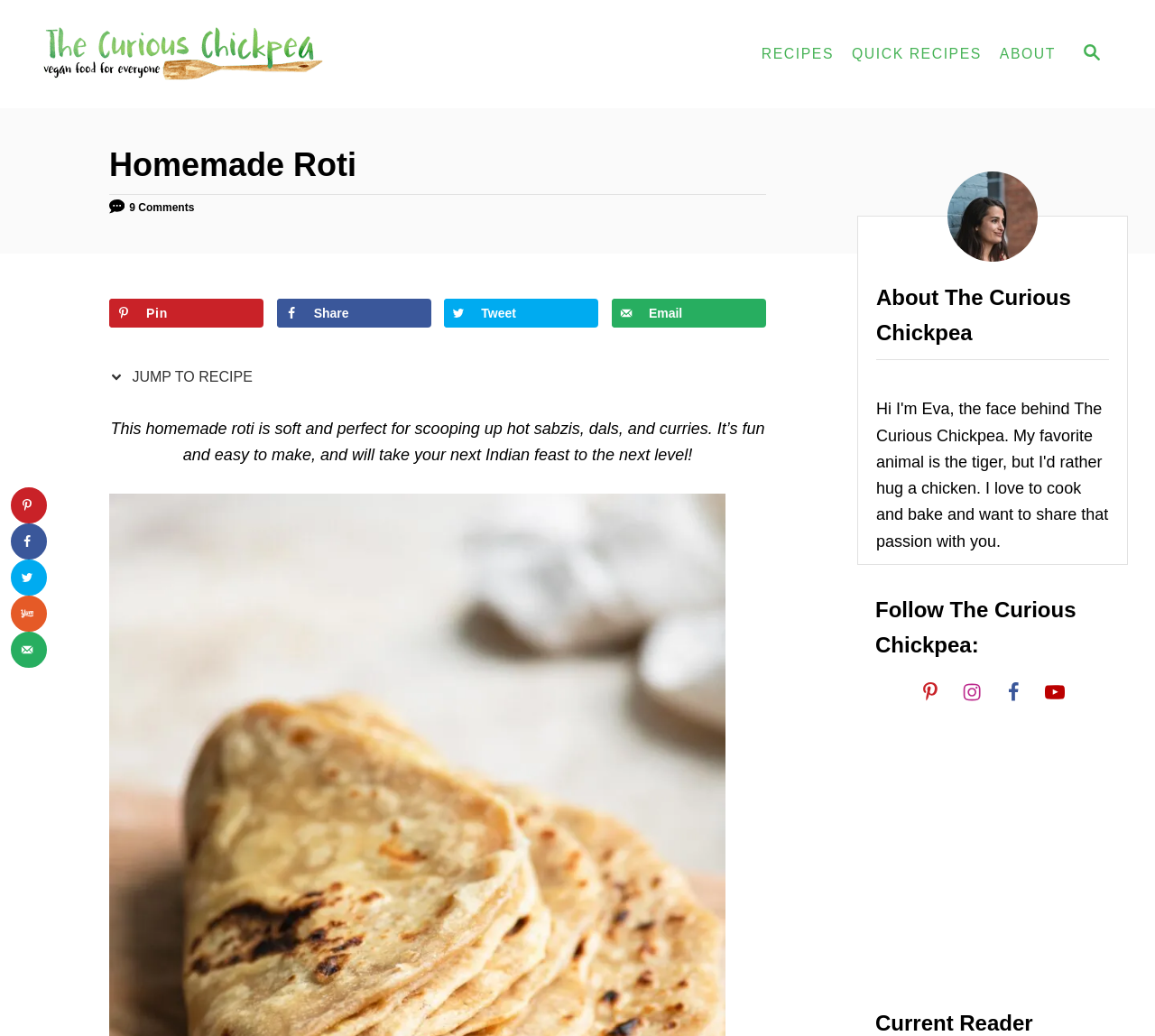Respond to the question with just a single word or phrase: 
What is the name of the website?

The Curious Chickpea